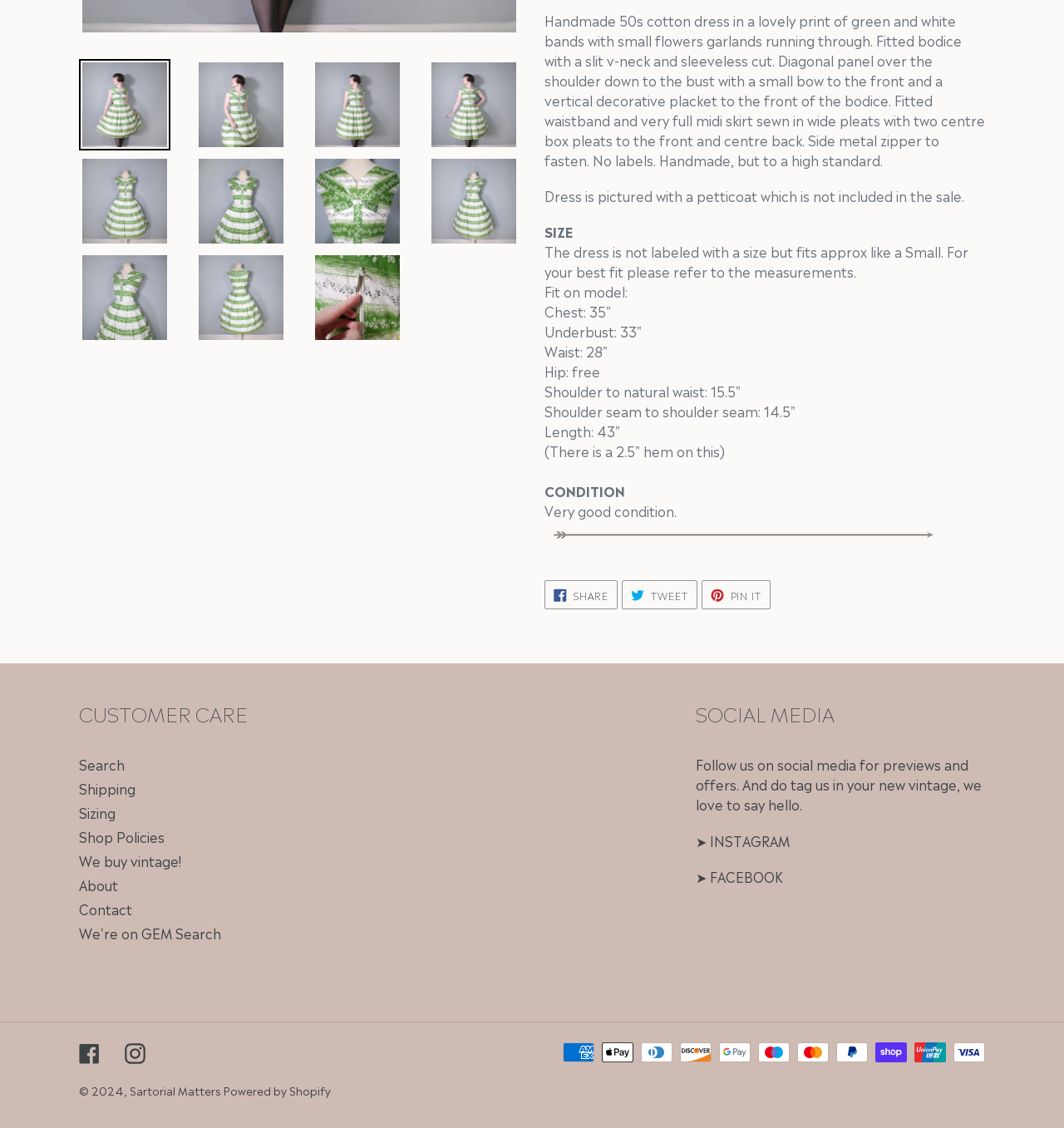Identify the bounding box for the UI element specified in this description: "Powered by Shopify". The coordinates must be four float numbers between 0 and 1, formatted as [left, top, right, bottom].

[0.21, 0.96, 0.311, 0.974]